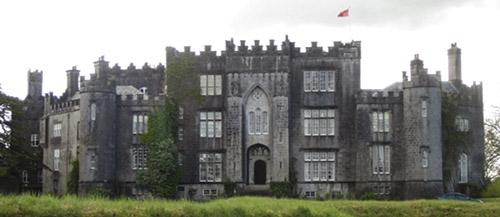Examine the image and give a thorough answer to the following question:
What is Birr Castle surrounded by?

The caption describes the castle's facade as being surrounded by lush greenery, which adds to its timeless charm.